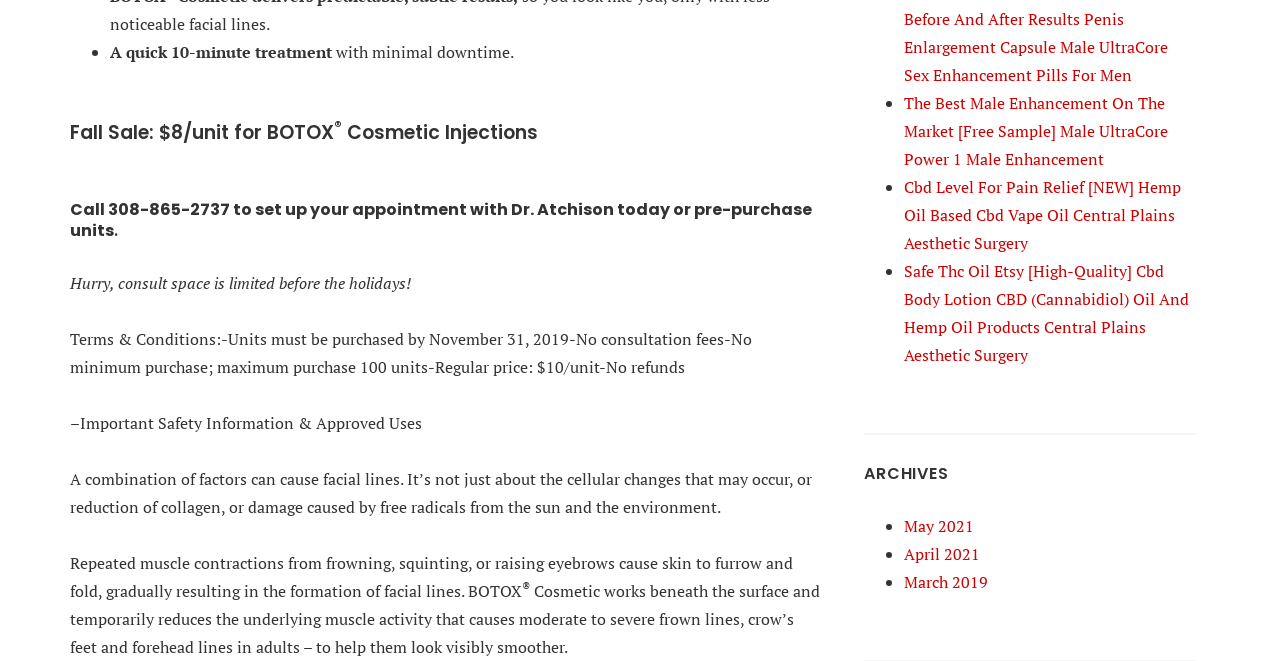Given the element description: "May 2021", predict the bounding box coordinates of this UI element. The coordinates must be four float numbers between 0 and 1, given as [left, top, right, bottom].

[0.706, 0.779, 0.761, 0.812]